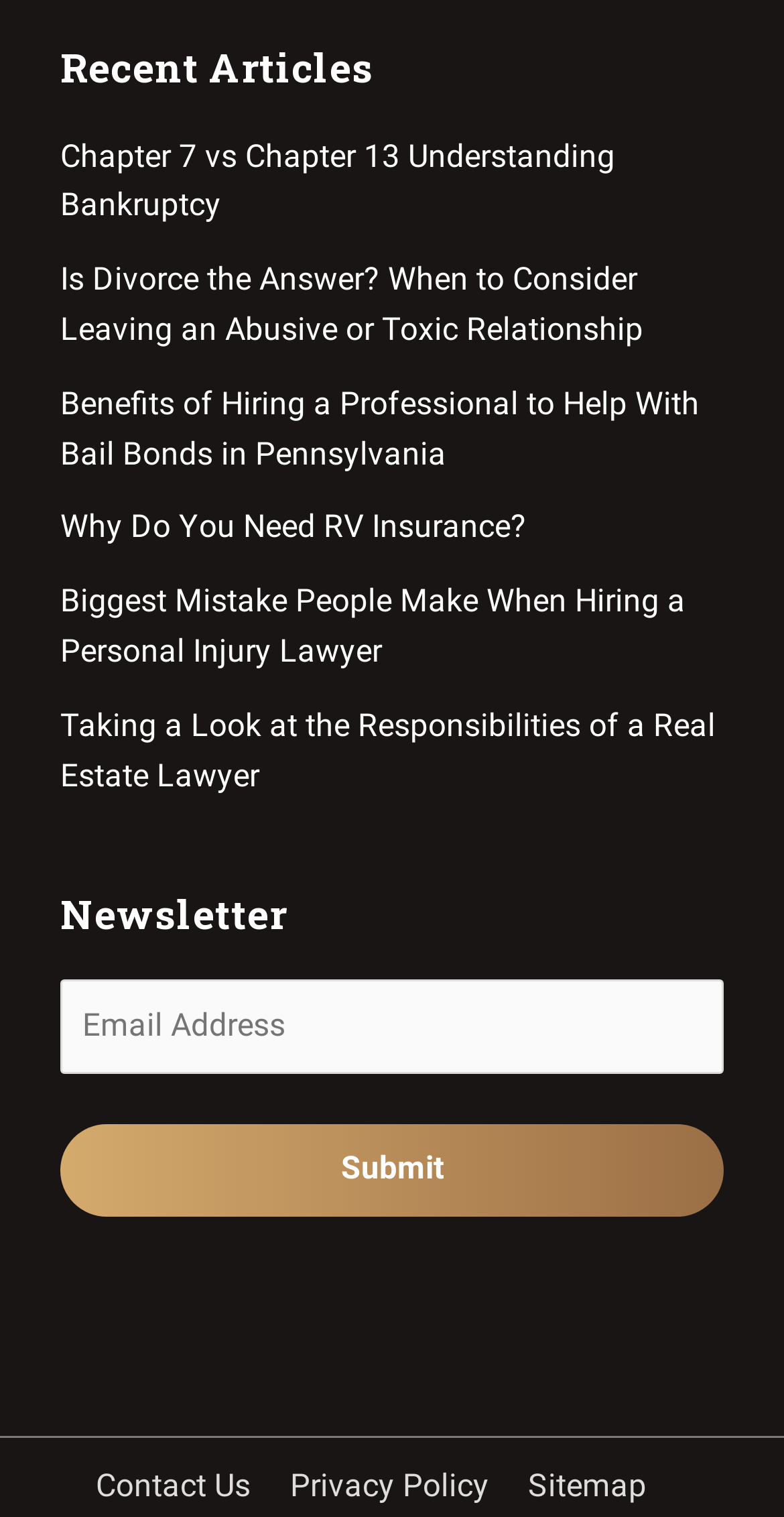Please determine the bounding box coordinates of the element to click in order to execute the following instruction: "Contact Us". The coordinates should be four float numbers between 0 and 1, specified as [left, top, right, bottom].

[0.103, 0.967, 0.34, 0.991]